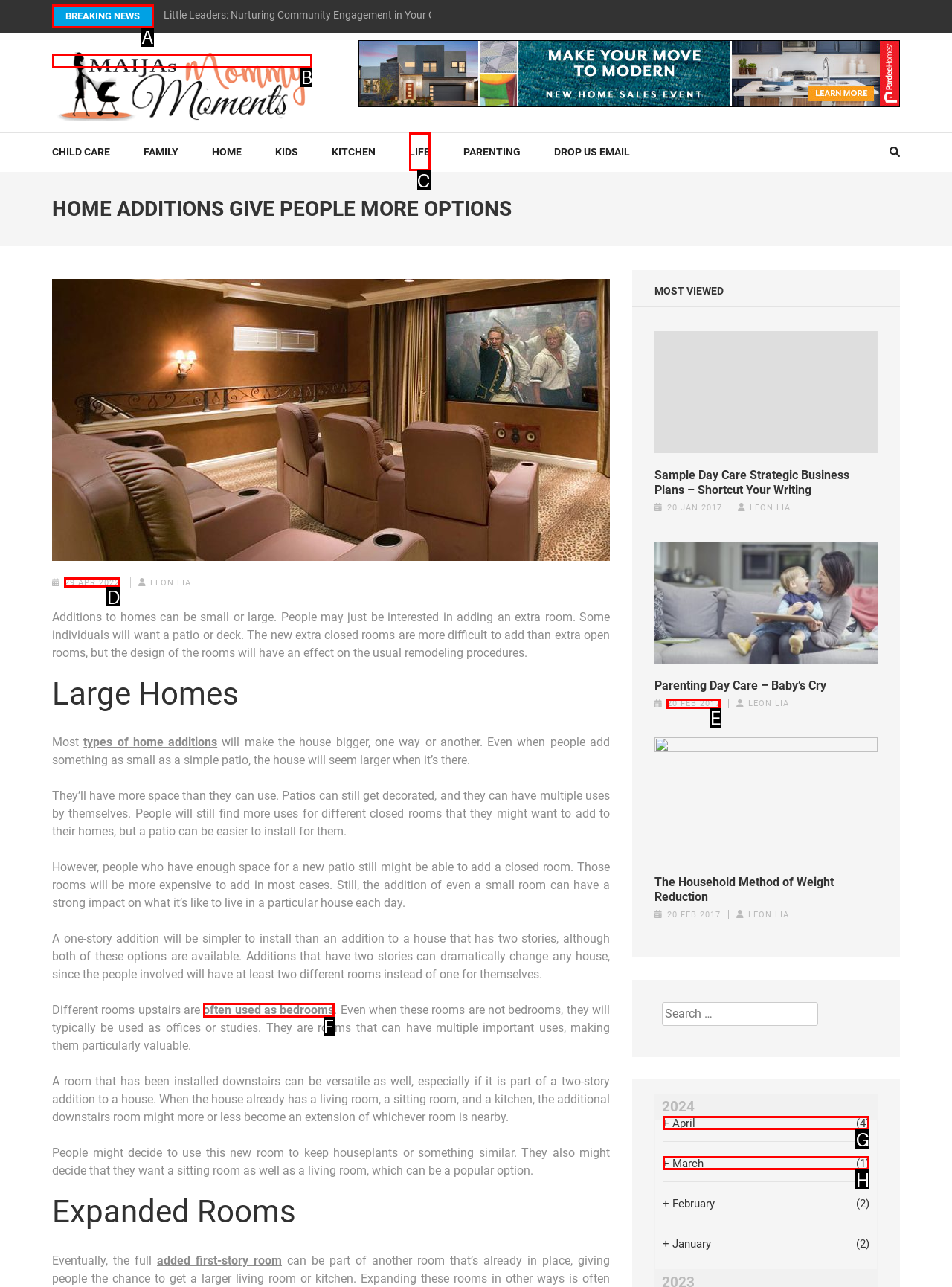From the given choices, determine which HTML element aligns with the description: often used as bedrooms Respond with the letter of the appropriate option.

F